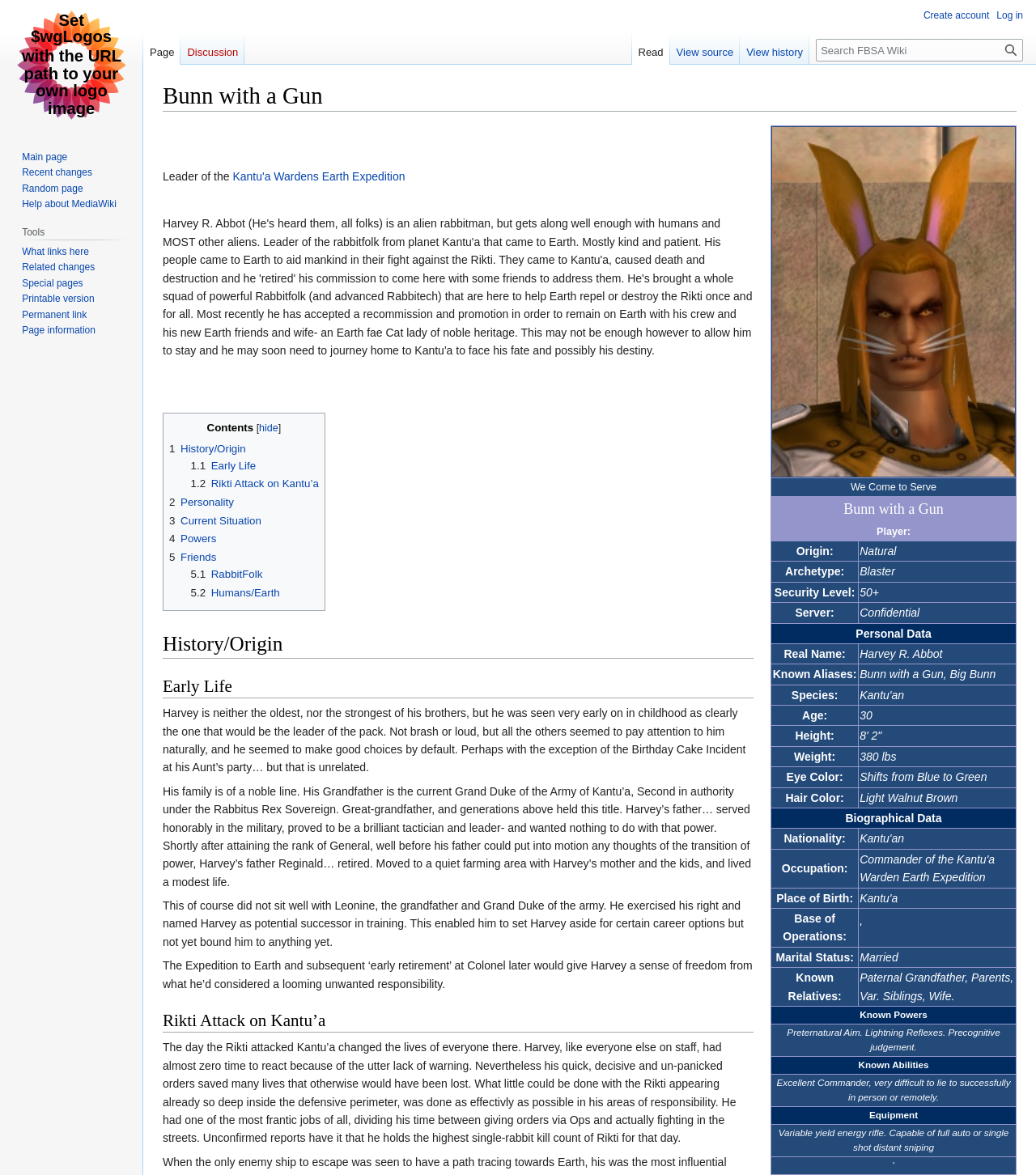Determine the bounding box coordinates of the clickable element necessary to fulfill the instruction: "Read Biographical Data". Provide the coordinates as four float numbers within the 0 to 1 range, i.e., [left, top, right, bottom].

[0.744, 0.688, 0.981, 0.705]